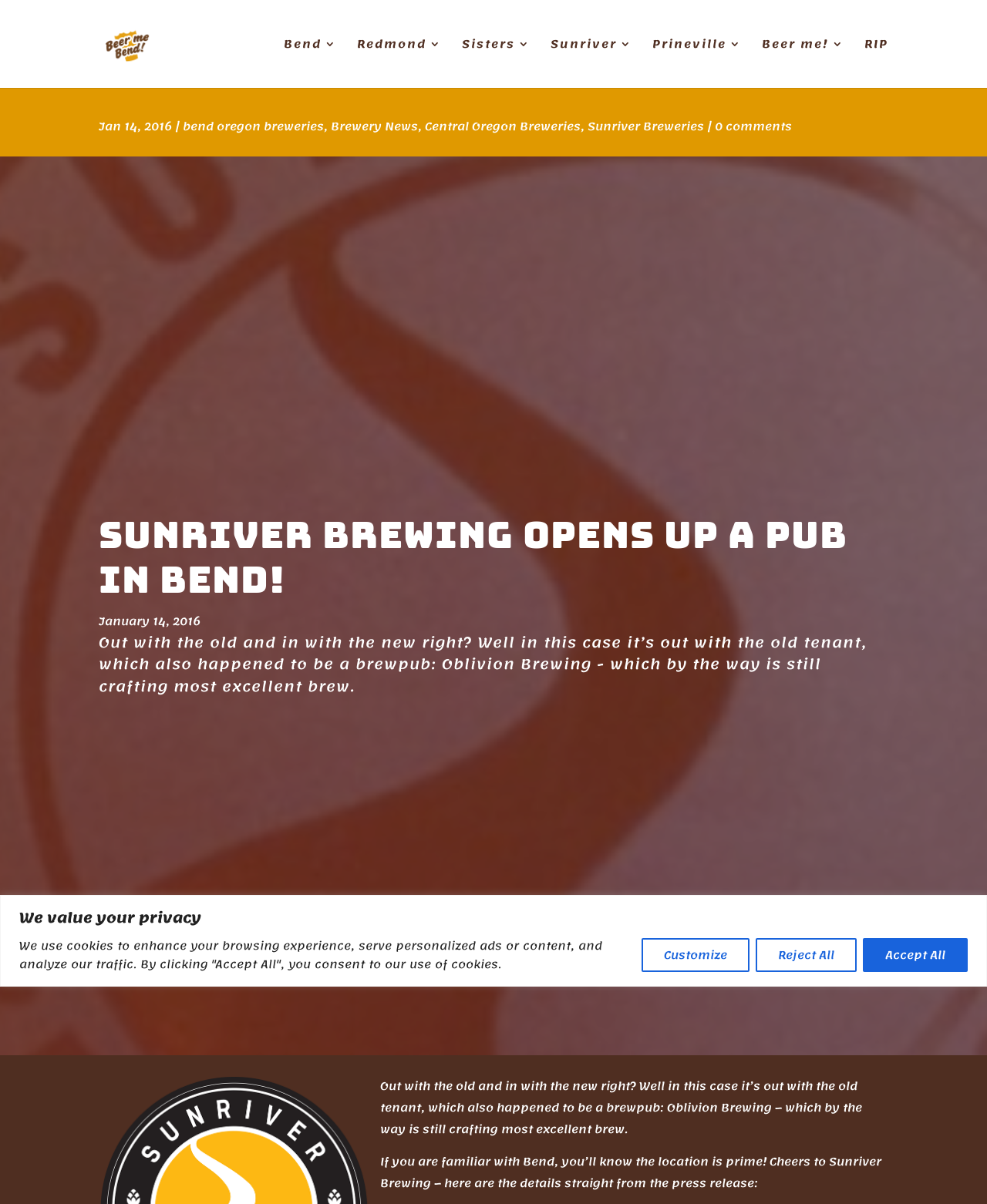Determine the bounding box coordinates for the clickable element to execute this instruction: "Send an email to info@bhu-et.de". Provide the coordinates as four float numbers between 0 and 1, i.e., [left, top, right, bottom].

None